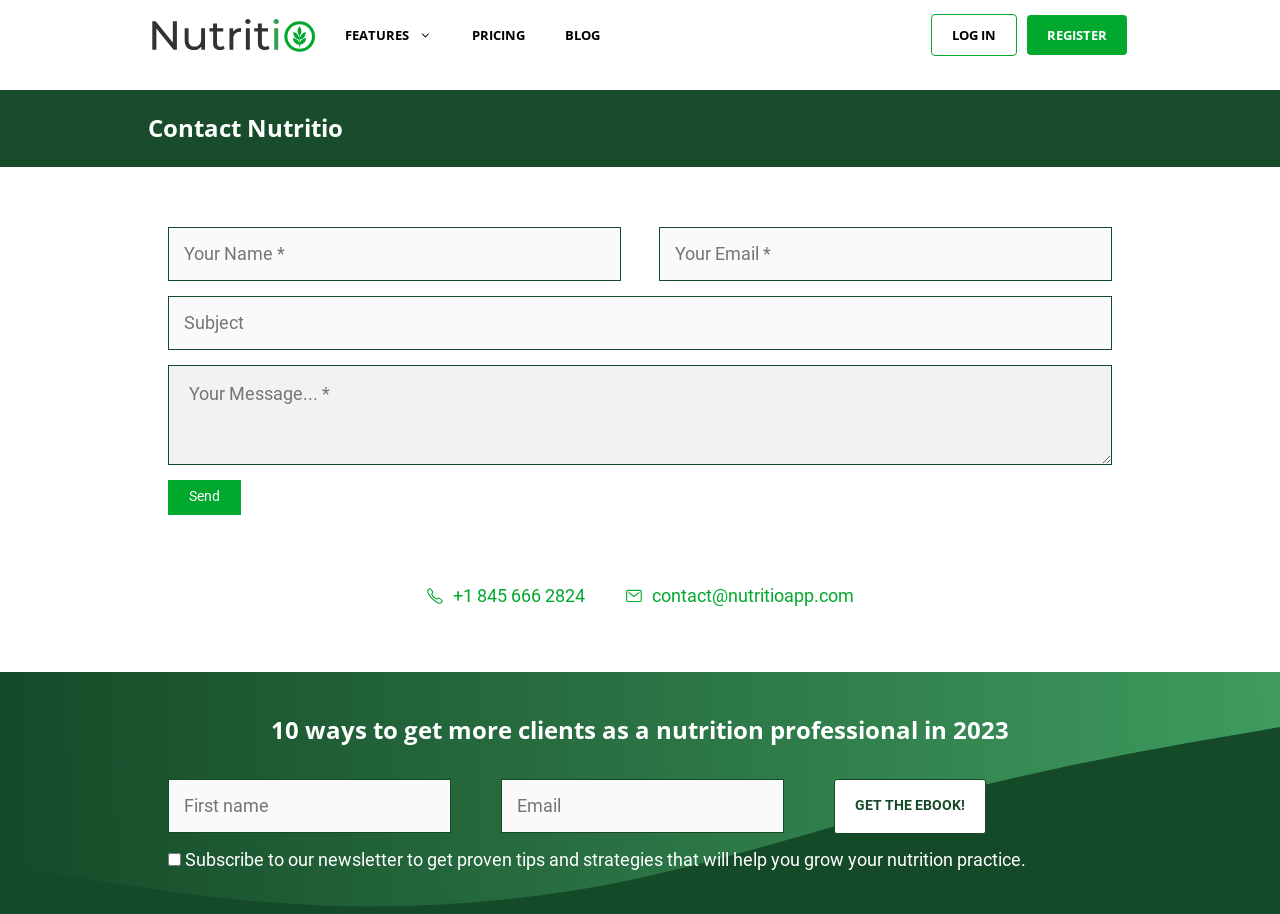Please find the bounding box coordinates in the format (top-left x, top-left y, bottom-right x, bottom-right y) for the given element description. Ensure the coordinates are floating point numbers between 0 and 1. Description: Log in

[0.727, 0.015, 0.795, 0.061]